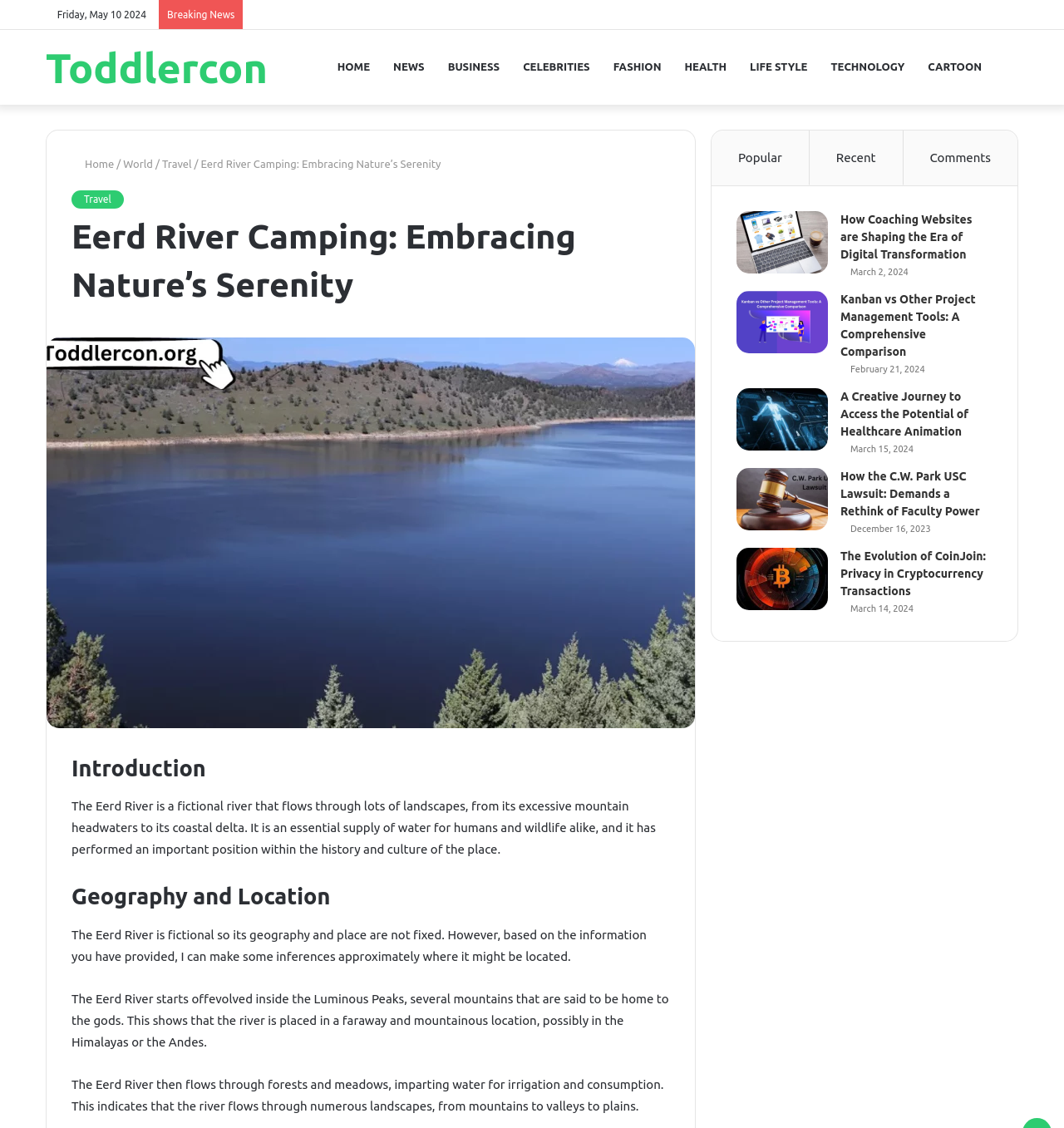Provide a thorough description of the webpage you see.

The webpage is about Eerd River Camping, with a focus on embracing nature's serenity. At the top, there is a secondary navigation bar with the current date, "Friday, May 10 2024", and a "Breaking News" section. Below this, there is a primary navigation bar with various links, including "HOME", "NEWS", "BUSINESS", "CELEBRITIES", "FASHION", "HEALTH", "LIFE STYLE", "TECHNOLOGY", and "CARTOON". 

To the right of the primary navigation bar, there is a search bar with a link "Search for". Below this, there is a header section with links to "Home", "World", and "Travel", as well as a heading that reads "Eerd River Camping: Embracing Nature’s Serenity". 

Below the header section, there is a large image of the Eerd River, taking up most of the width of the page. To the right of the image, there is a sidebar with links to popular, recent, and commented articles, as well as several article summaries with images, including "How Coaching Websites are Shaping the Era of Digital Transformation", "Kanban vs Other Project Management Tools: A Comprehensive Comparison", "A Creative Journey to Access the Potential of Healthcare Animation", "How the C.W. Park USC Lawsuit: Demands a Rethink of Faculty Power", and "The Evolution of CoinJoin: Privacy in Cryptocurrency Transactions". Each article summary has a date below it.

Back to the main content area, below the image, there are three sections of text. The first section is an introduction to the Eerd River, describing it as a fictional river that flows through various landscapes and is an essential supply of water for humans and wildlife. The second section is about the geography and location of the Eerd River, which is fictional, but inferred to be located in a remote and mountainous area, possibly in the Himalayas or the Andes. The third section describes the river's flow through forests and meadows, providing water for irrigation and consumption.